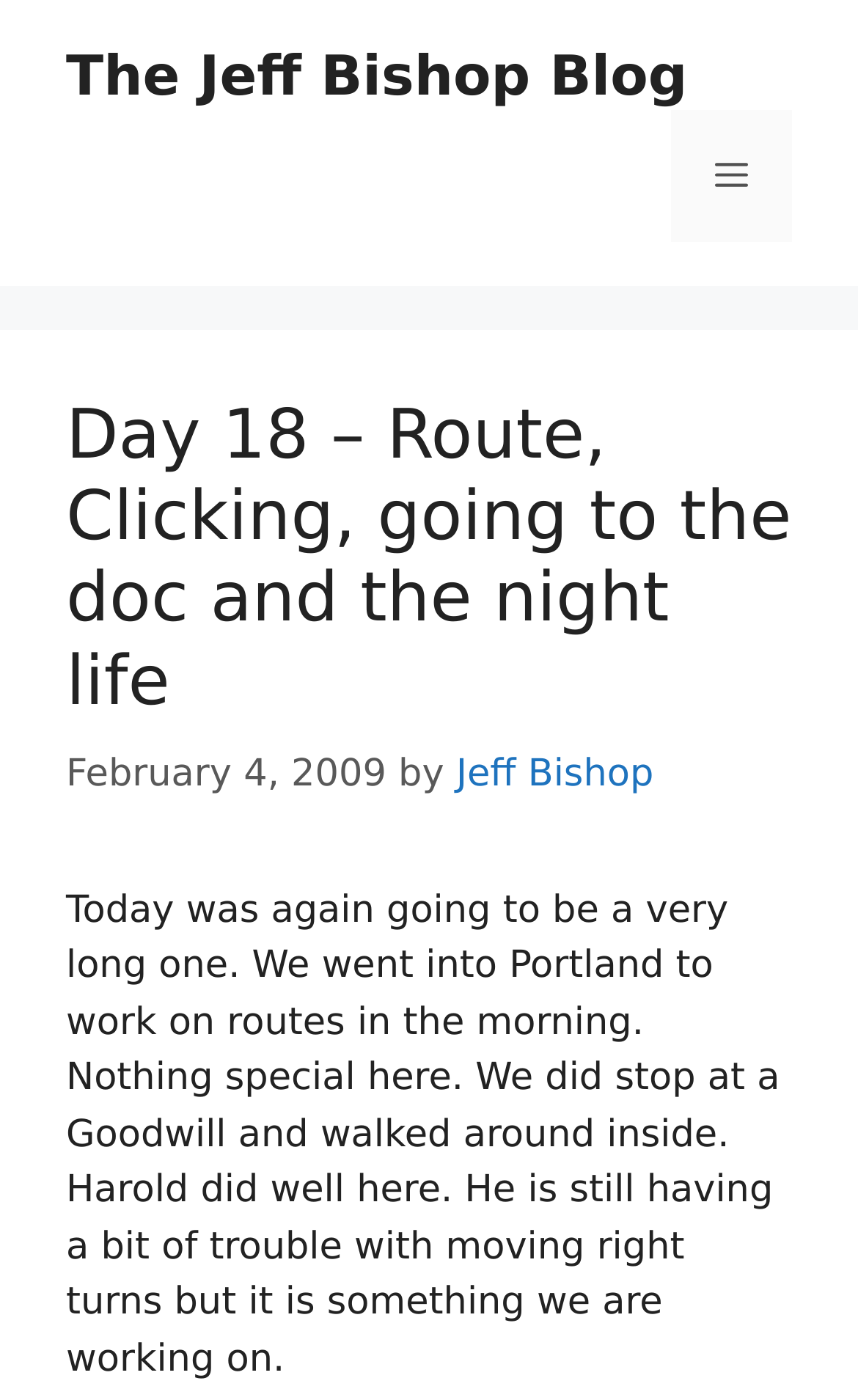Who is the author of the blog post?
Based on the screenshot, respond with a single word or phrase.

Jeff Bishop